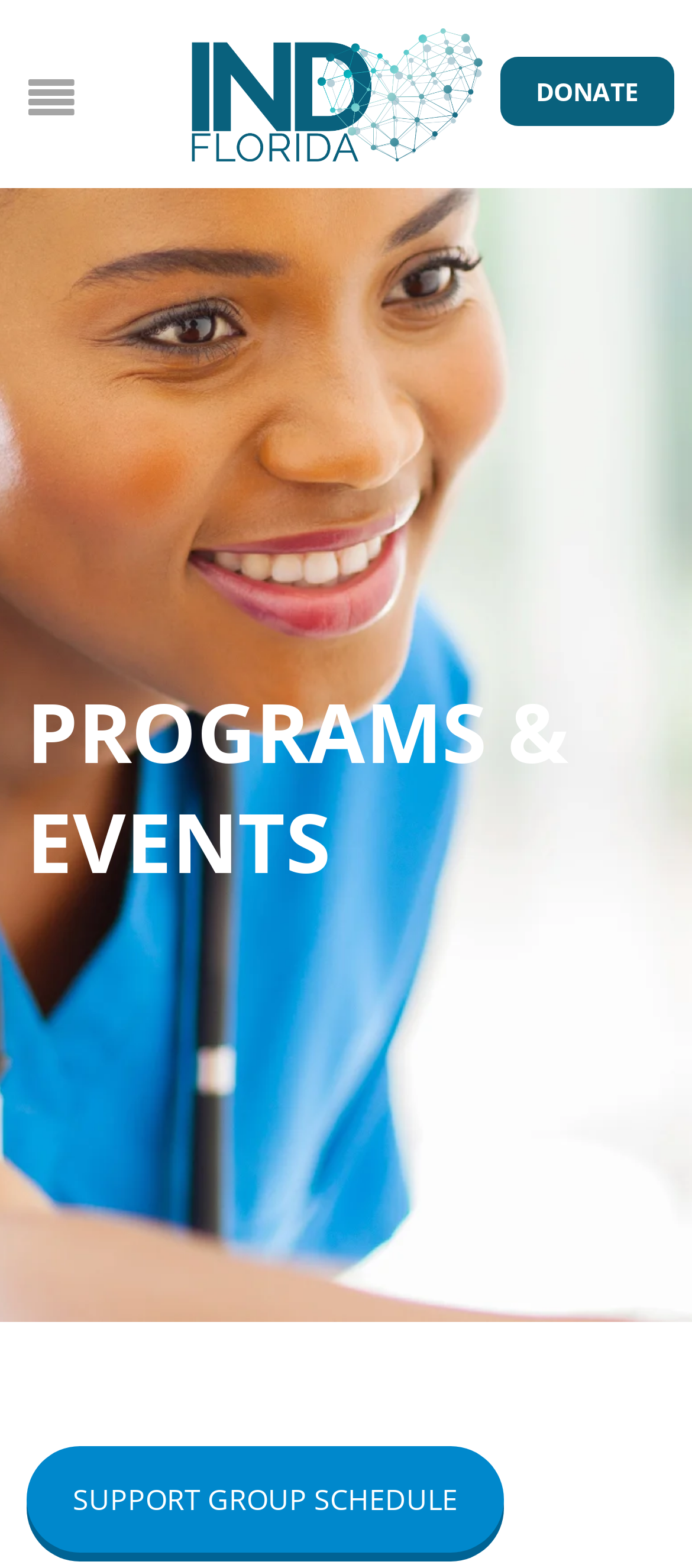Identify the bounding box for the UI element that is described as follows: "alt="Site logo"".

[0.304, 0.046, 0.696, 0.071]